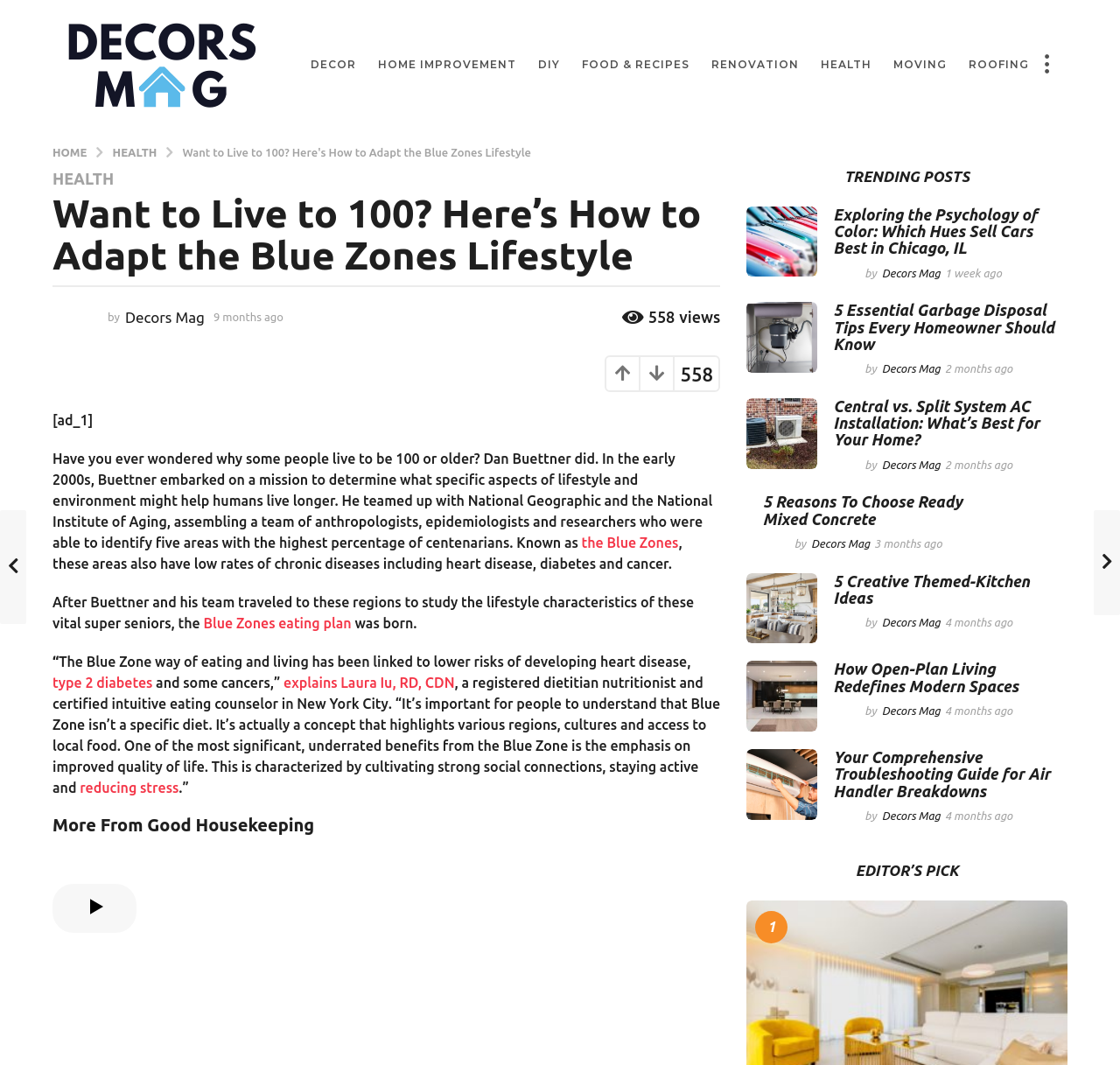Please locate the bounding box coordinates for the element that should be clicked to achieve the following instruction: "Click on the 'DECOR' link". Ensure the coordinates are given as four float numbers between 0 and 1, i.e., [left, top, right, bottom].

[0.277, 0.044, 0.318, 0.077]